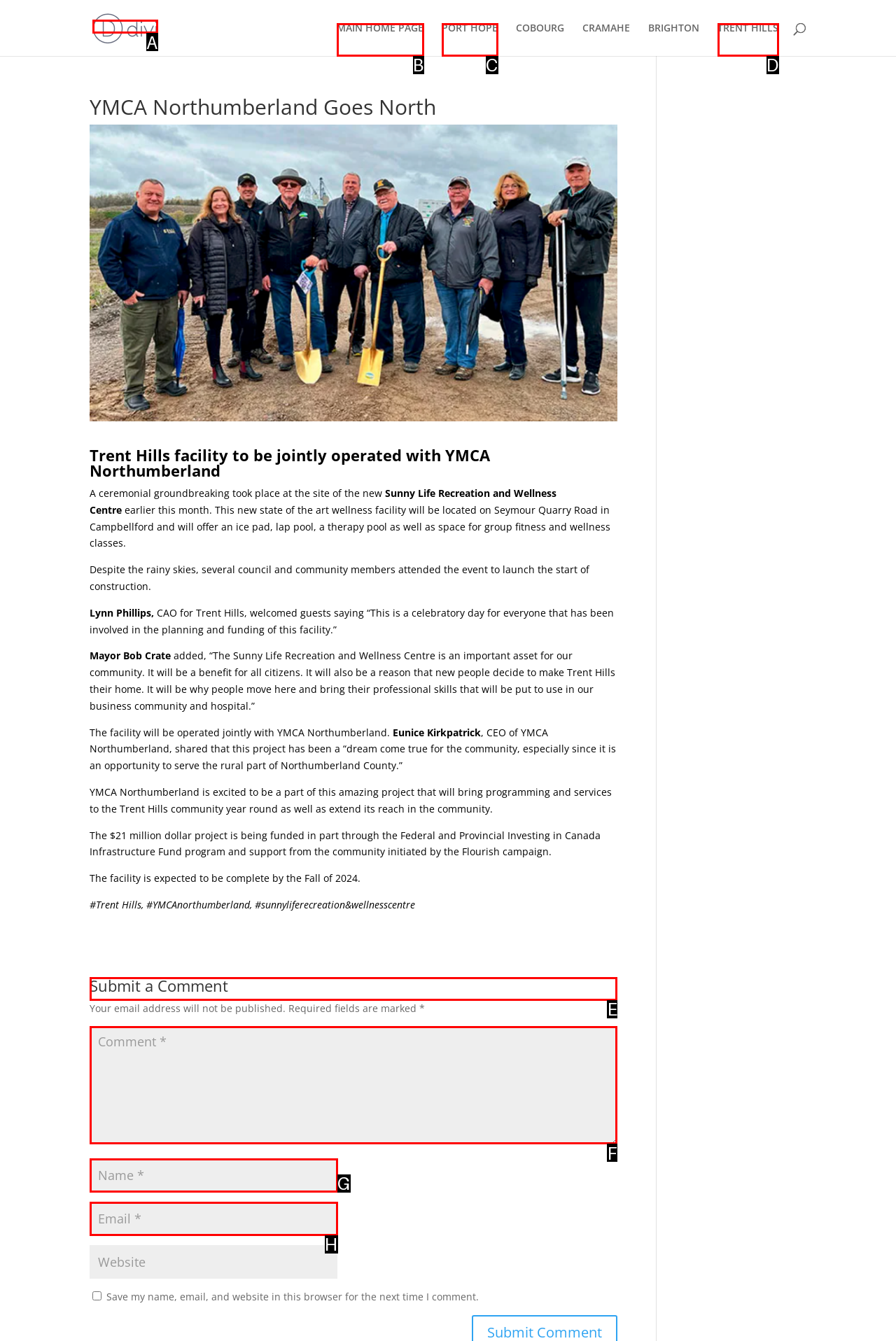Provide the letter of the HTML element that you need to click on to perform the task: Submit a comment.
Answer with the letter corresponding to the correct option.

E